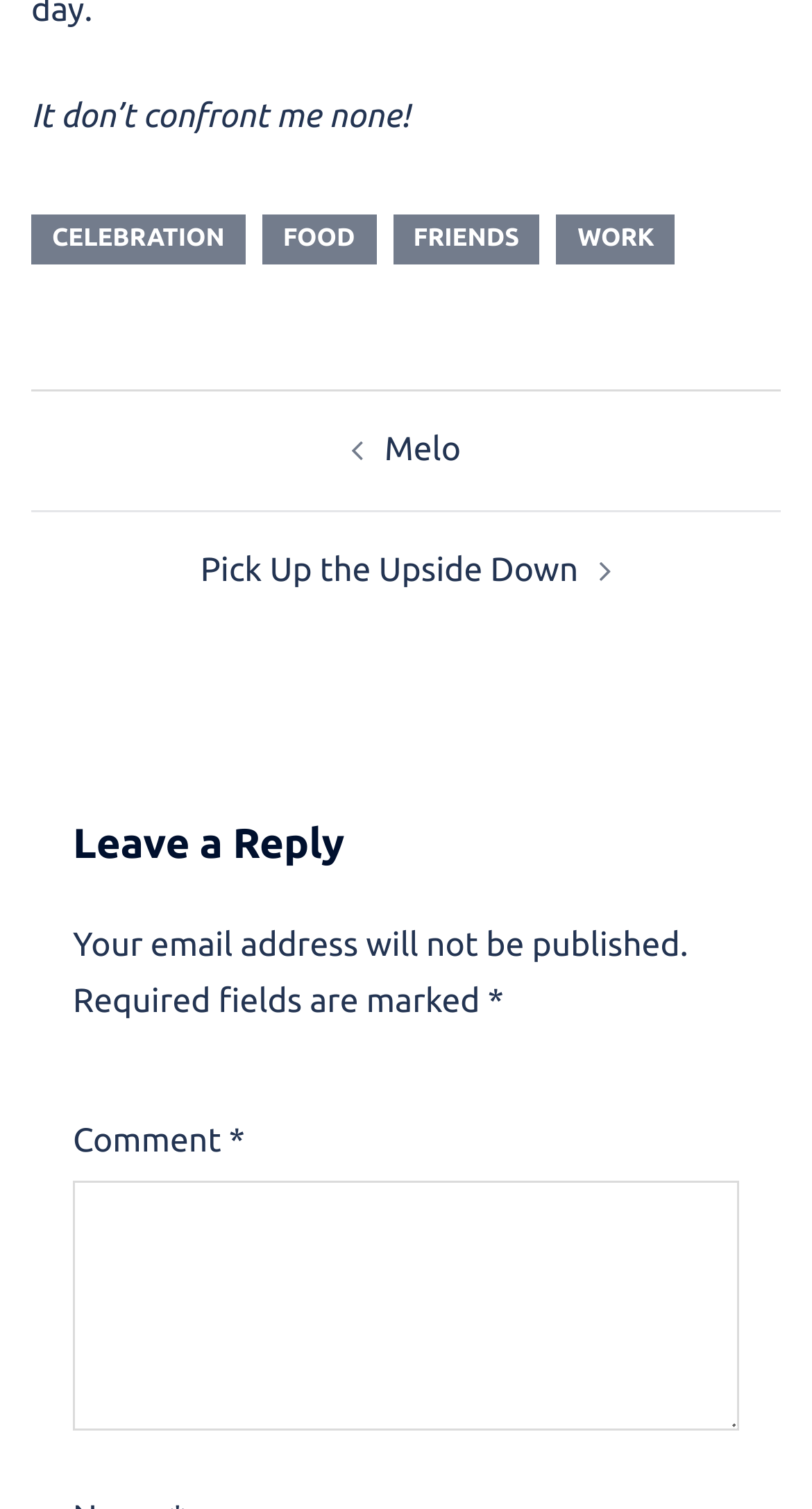What is the text of the link below the image with coordinates [0.738, 0.373, 0.753, 0.385]?
Refer to the image and give a detailed response to the question.

I examined the image element with coordinates [0.738, 0.373, 0.753, 0.385] and found the link element below it with the text 'Melo'.